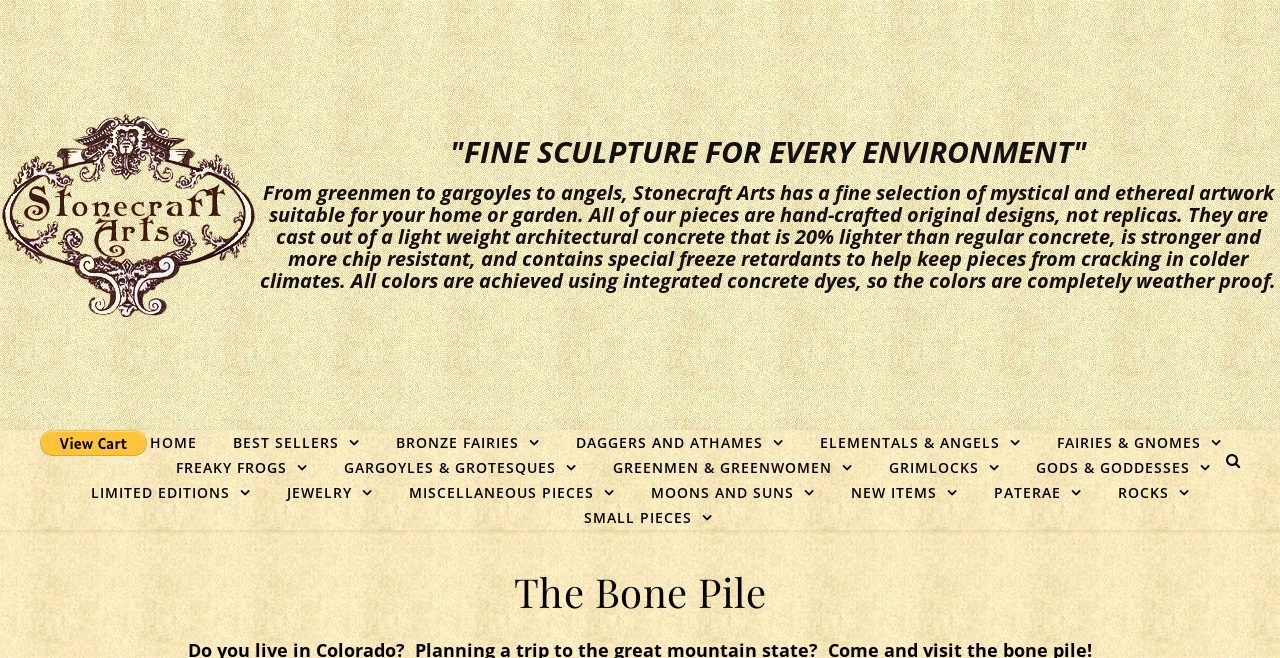Identify the bounding box coordinates of the section to be clicked to complete the task described by the following instruction: "Click the 'PayPal' button". The coordinates should be four float numbers between 0 and 1, formatted as [left, top, right, bottom].

[0.031, 0.653, 0.115, 0.693]